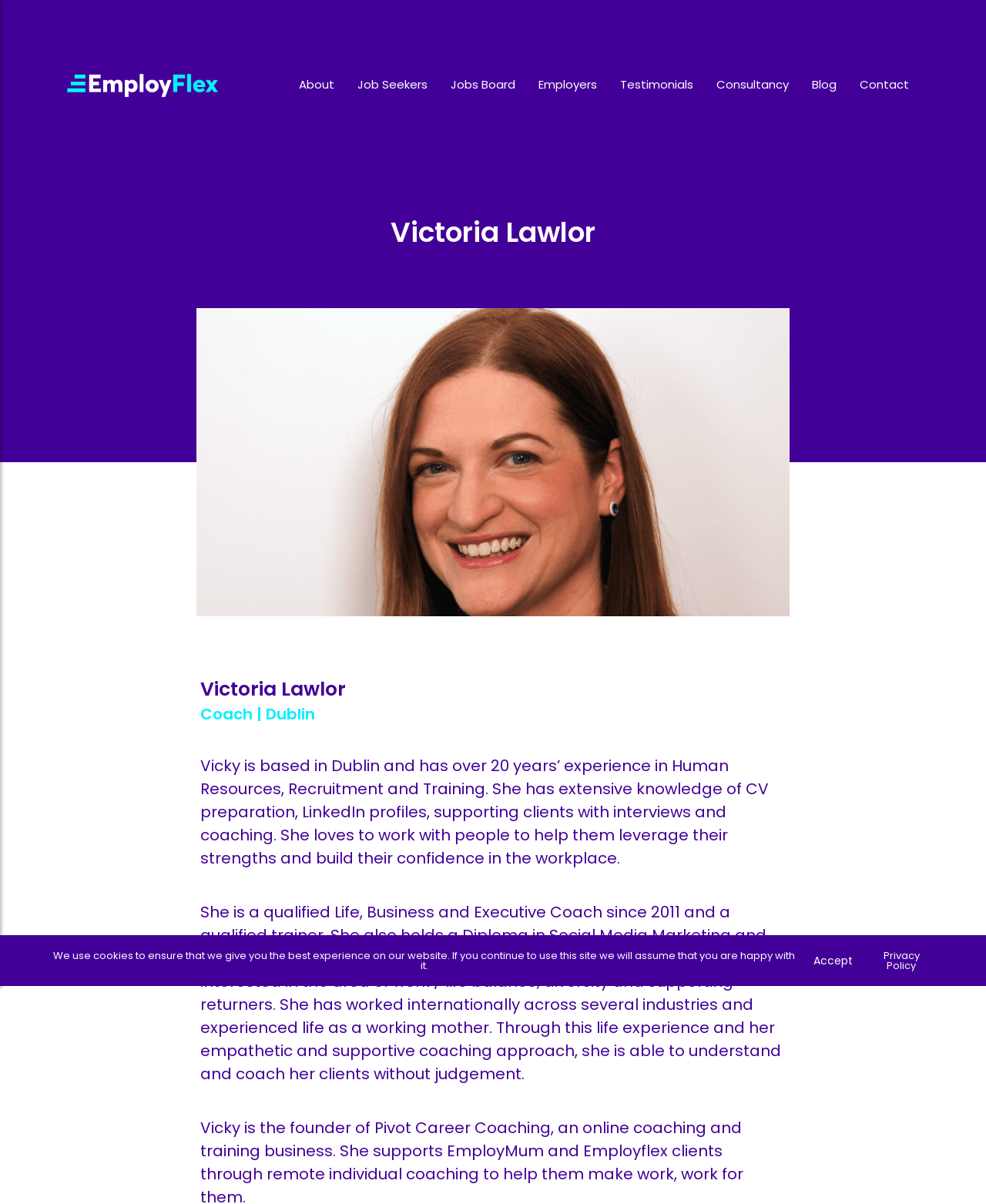What is the main theme of the webpage?
Provide an in-depth and detailed explanation in response to the question.

Although the webpage is primarily about Victoria Lawlor, the overall theme of the webpage seems to be related to flexible work, as indicated by the meta description and the presence of links related to job seekers and employers.